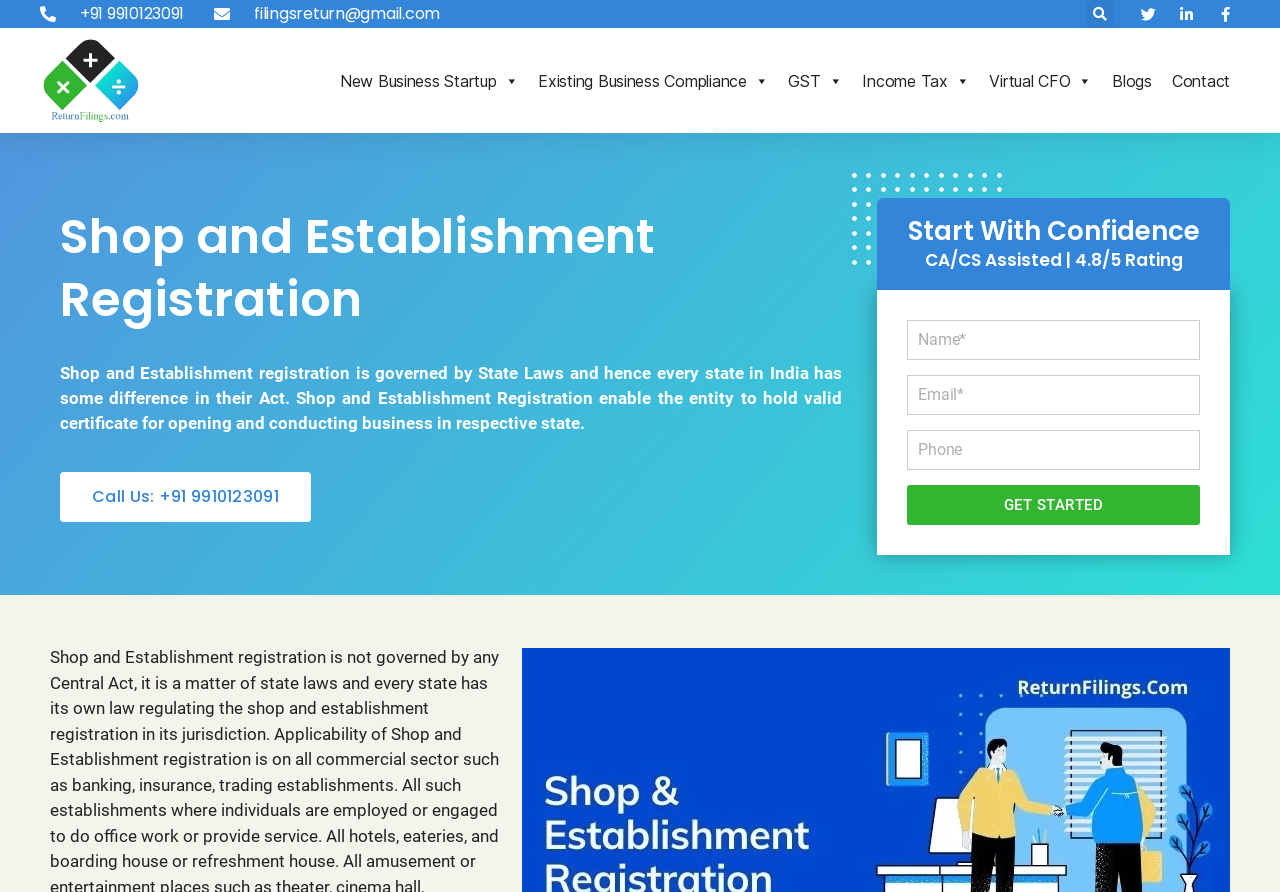Could you indicate the bounding box coordinates of the region to click in order to complete this instruction: "Search for something".

[0.762, 0.0, 0.87, 0.031]